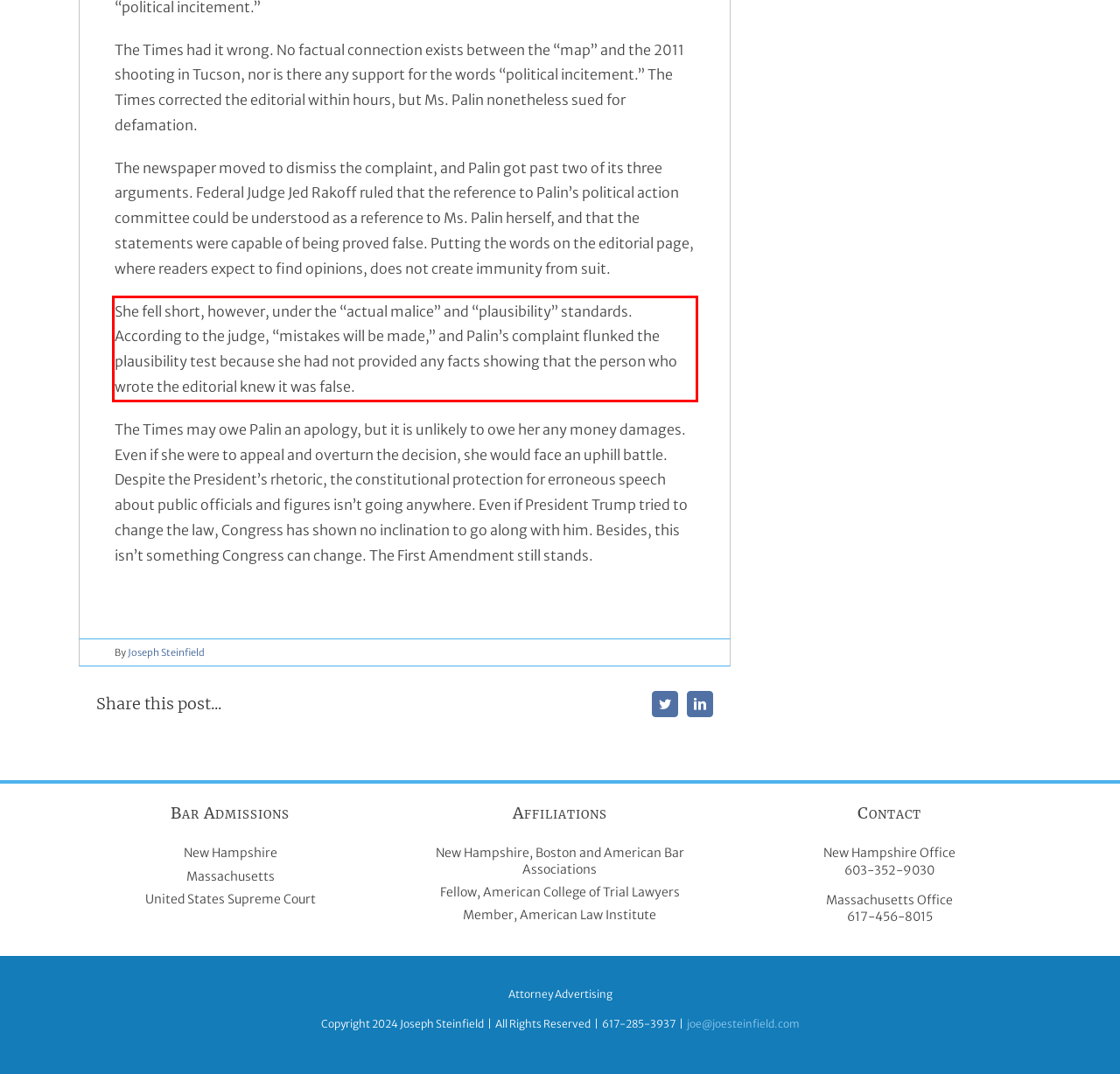Within the provided webpage screenshot, find the red rectangle bounding box and perform OCR to obtain the text content.

She fell short, however, under the “actual malice” and “plausibility” standards. According to the judge, “mistakes will be made,” and Palin’s complaint flunked the plausibility test because she had not provided any facts showing that the person who wrote the editorial knew it was false.